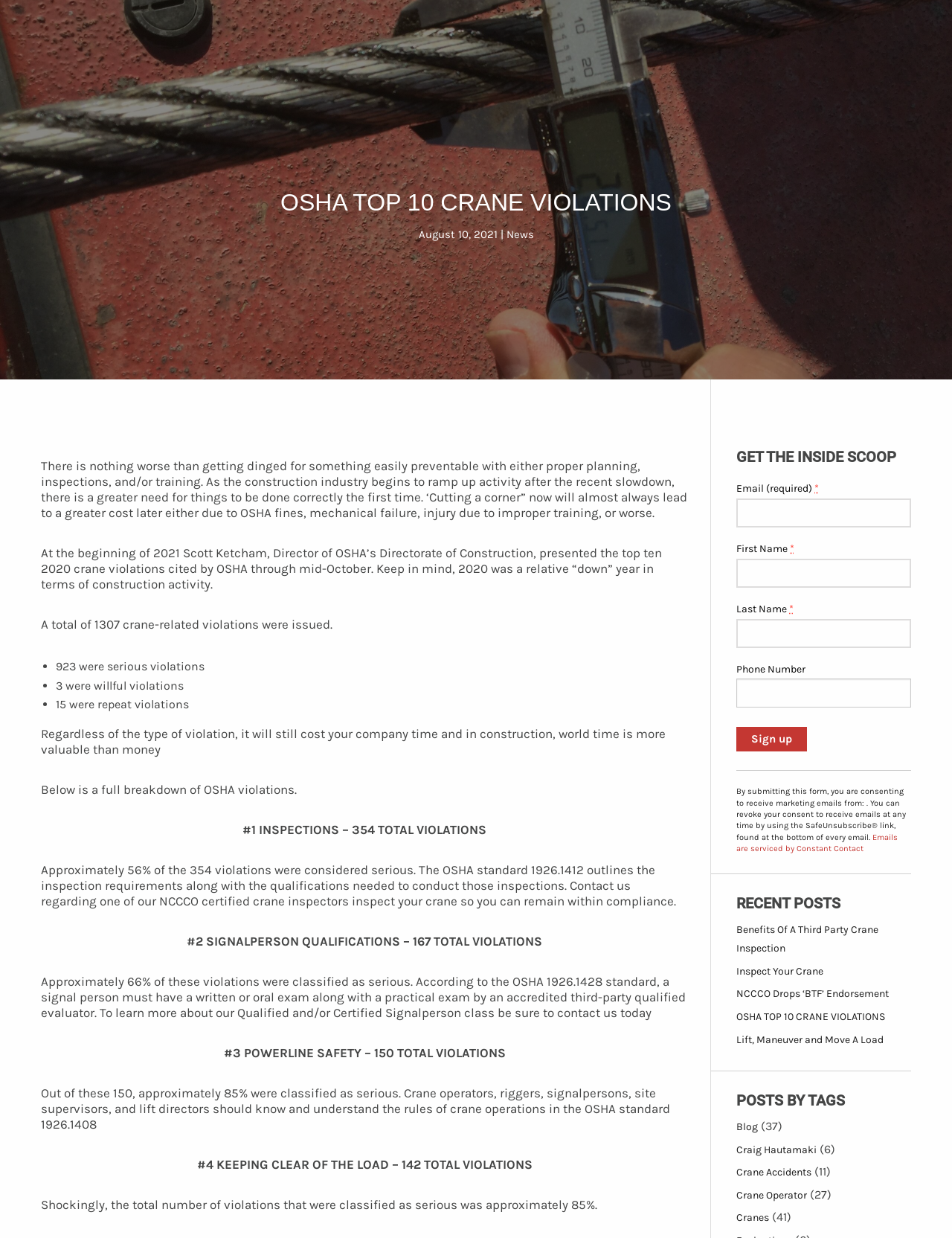Can you specify the bounding box coordinates for the region that should be clicked to fulfill this instruction: "Click on the ABOUT link".

None